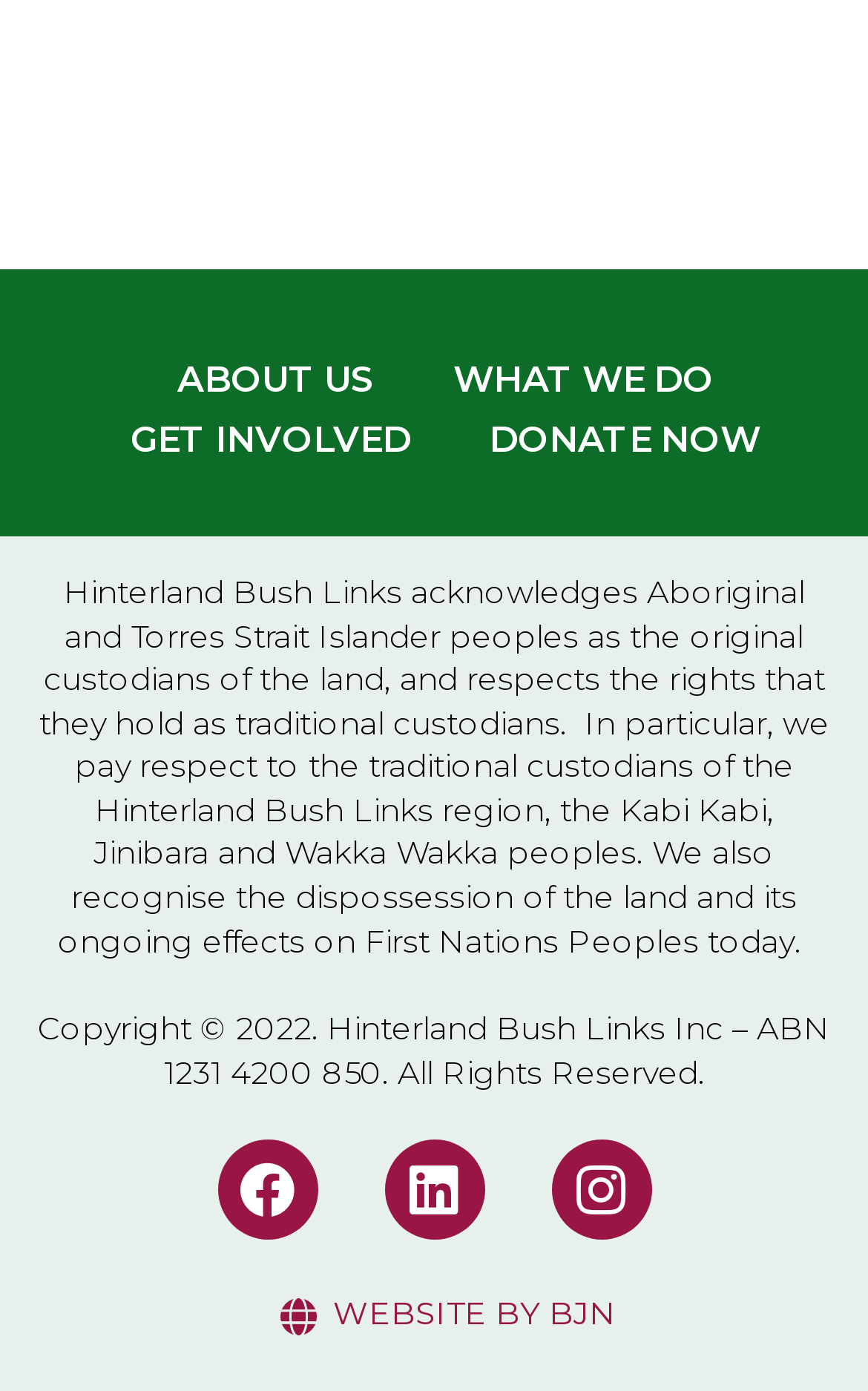Please find the bounding box coordinates of the section that needs to be clicked to achieve this instruction: "Open Facebook page".

[0.25, 0.82, 0.365, 0.892]